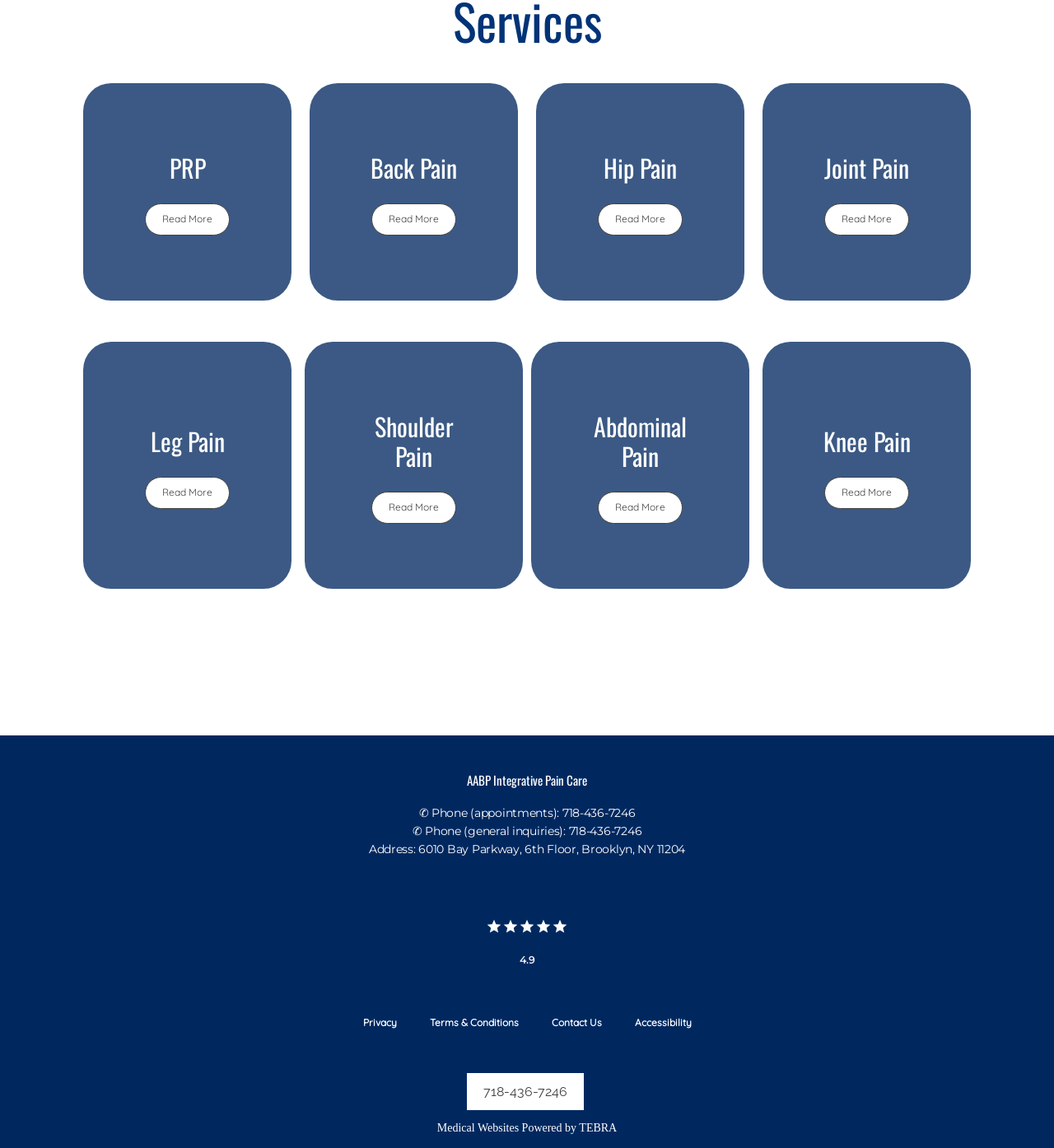Identify the bounding box coordinates for the element you need to click to achieve the following task: "View Abdominal Pain". The coordinates must be four float values ranging from 0 to 1, formatted as [left, top, right, bottom].

[0.559, 0.348, 0.656, 0.417]